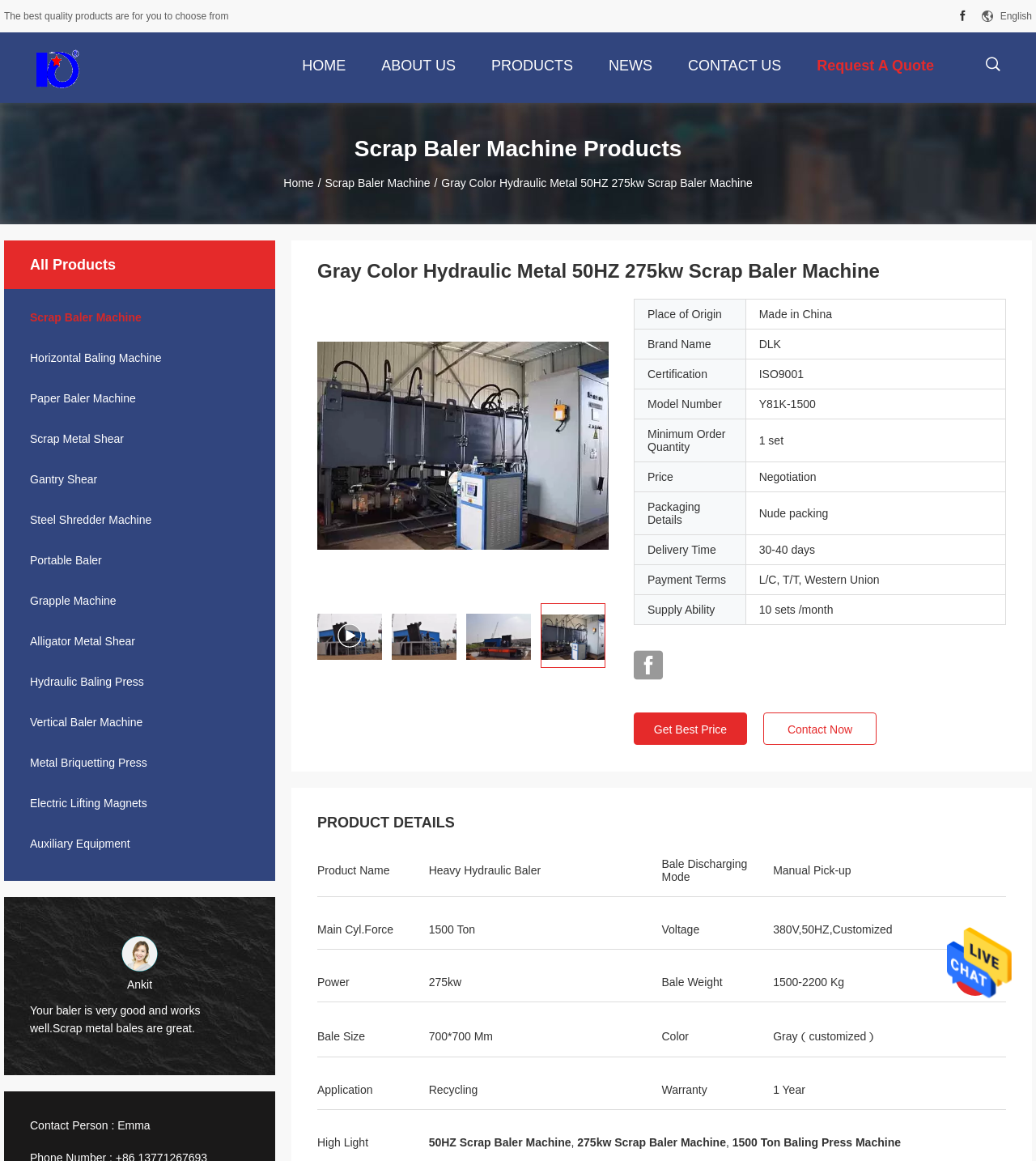Locate the bounding box coordinates of the clickable part needed for the task: "Click the 'HOME' link".

[0.282, 0.028, 0.343, 0.084]